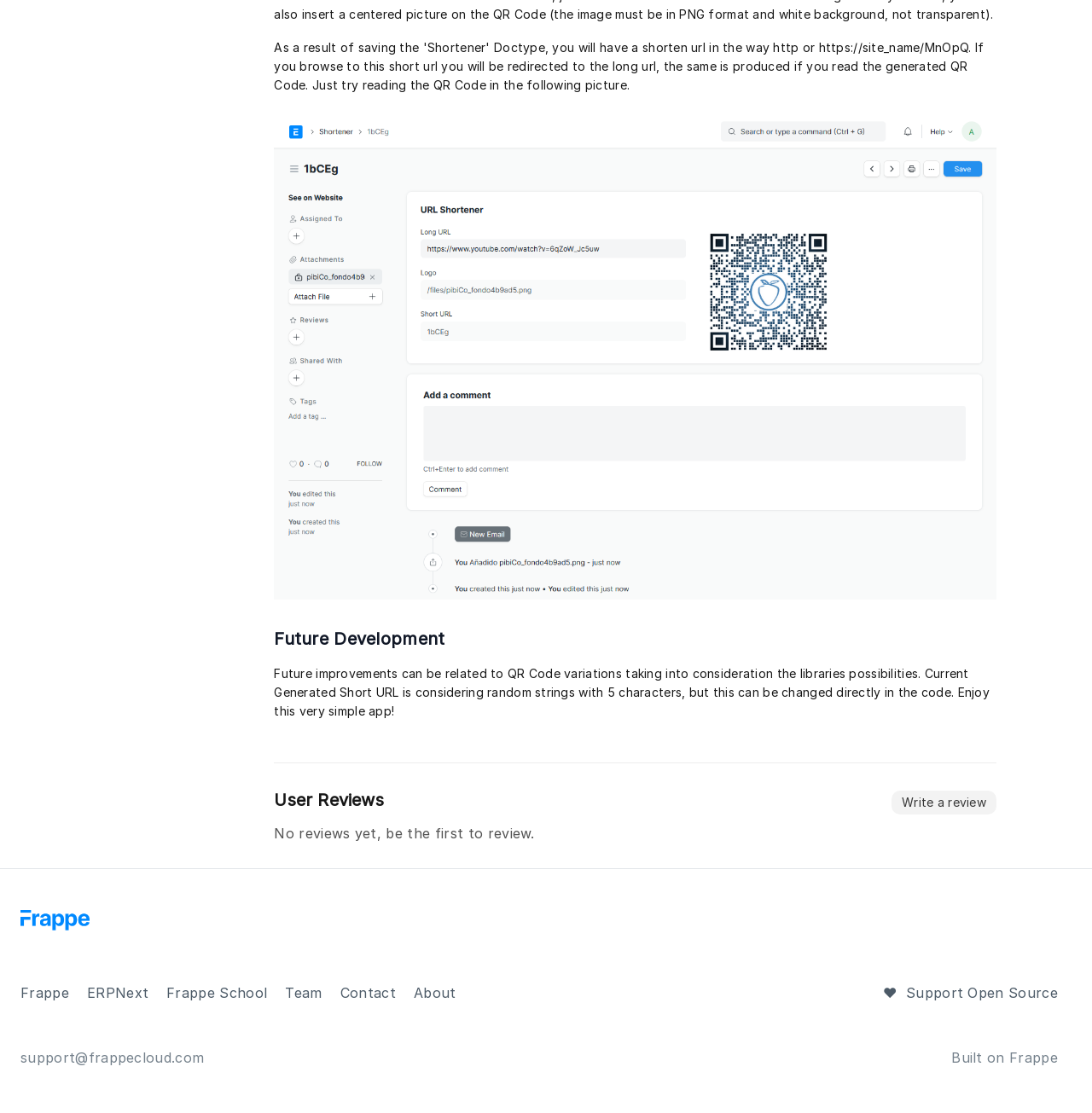What is the current focus of future development?
Using the image, elaborate on the answer with as much detail as possible.

Based on the webpage, the 'Future Development' section mentions that future improvements can be related to QR Code variations, taking into consideration the libraries possibilities.